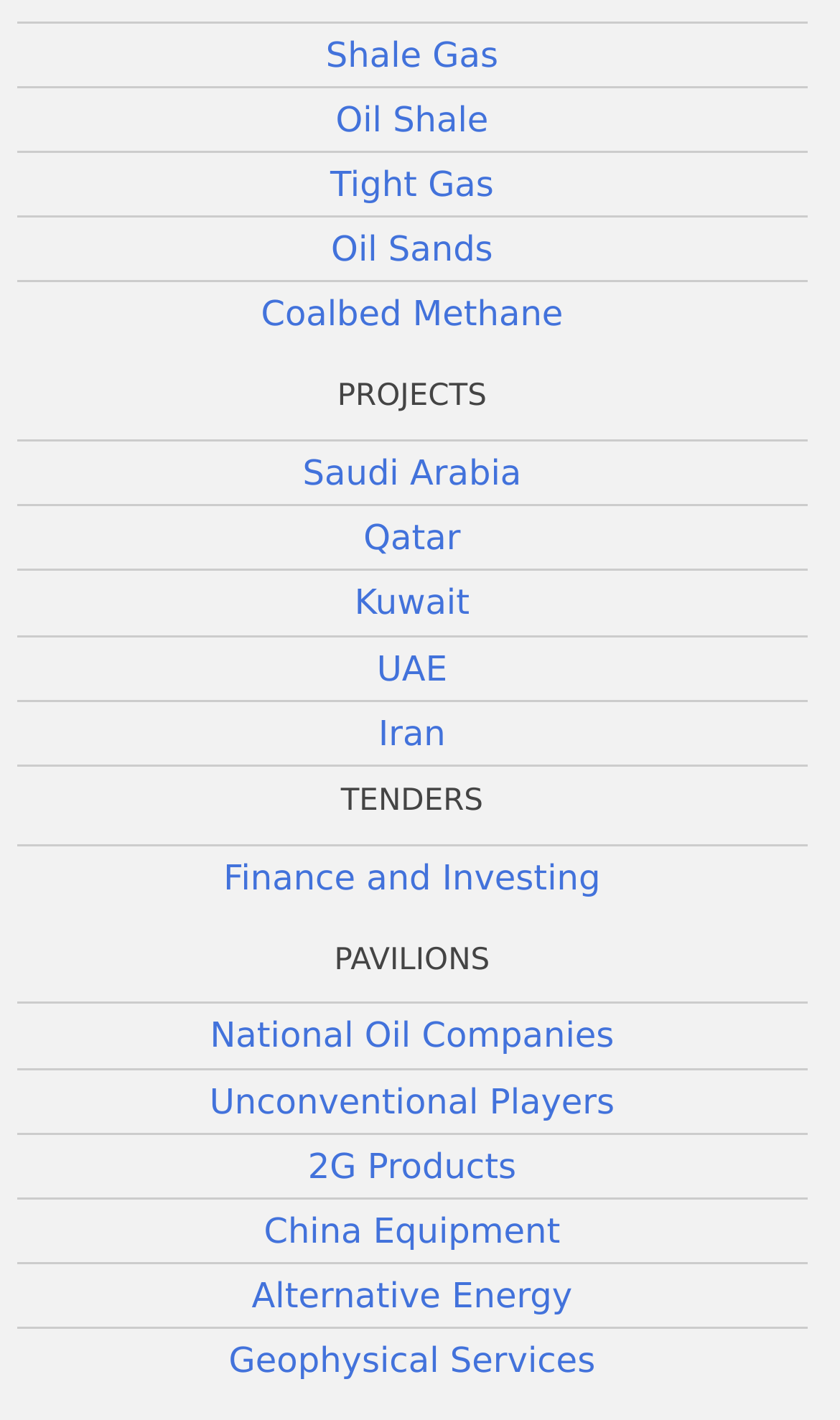Return the bounding box coordinates of the UI element that corresponds to this description: "Finance and Investing". The coordinates must be given as four float numbers in the range of 0 and 1, [left, top, right, bottom].

[0.266, 0.603, 0.715, 0.632]